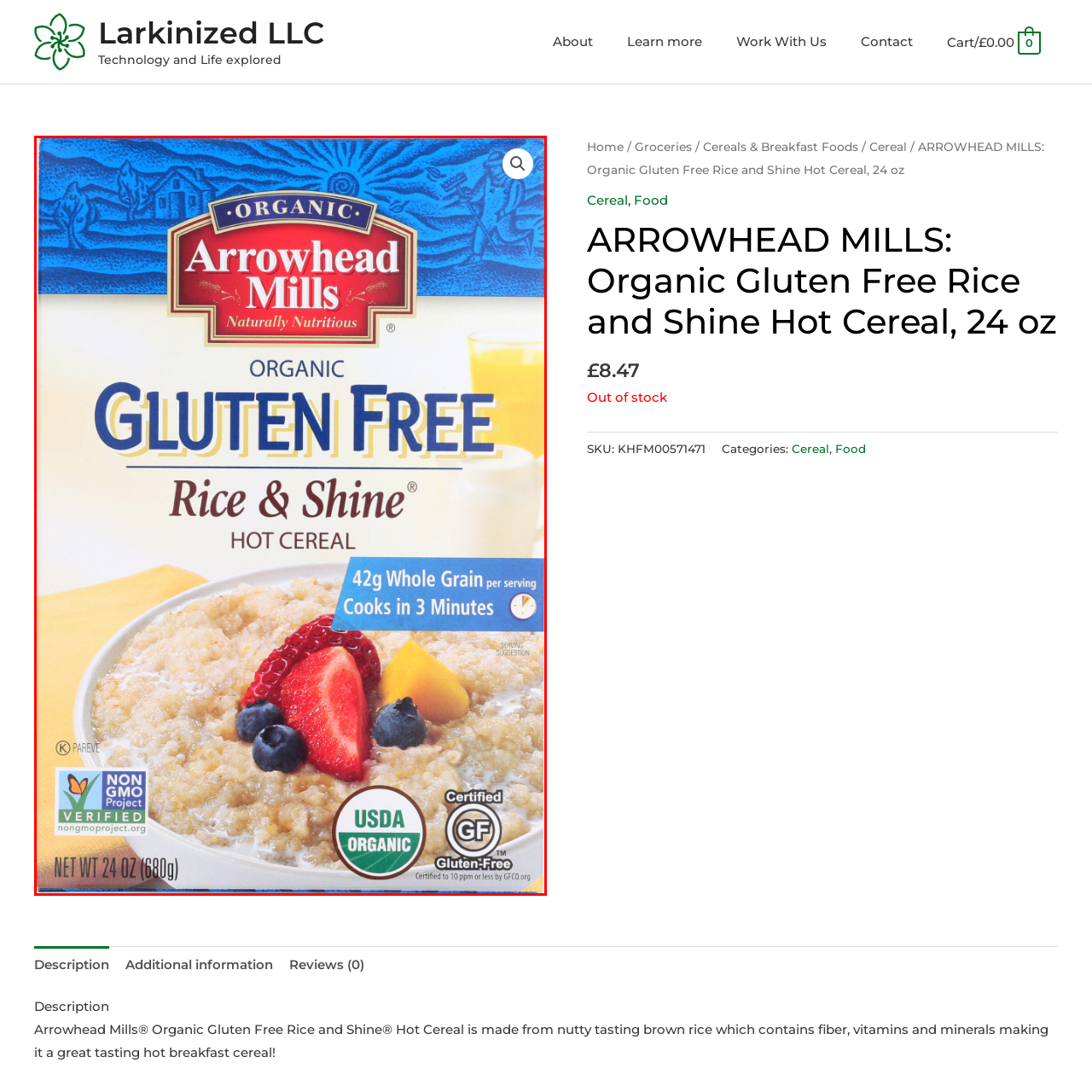How long does it take to cook the hot cereal?
Look at the image enclosed by the red bounding box and give a detailed answer using the visual information available in the image.

According to the packaging, the hot cereal cooks in just three minutes, making it a convenient meal option.